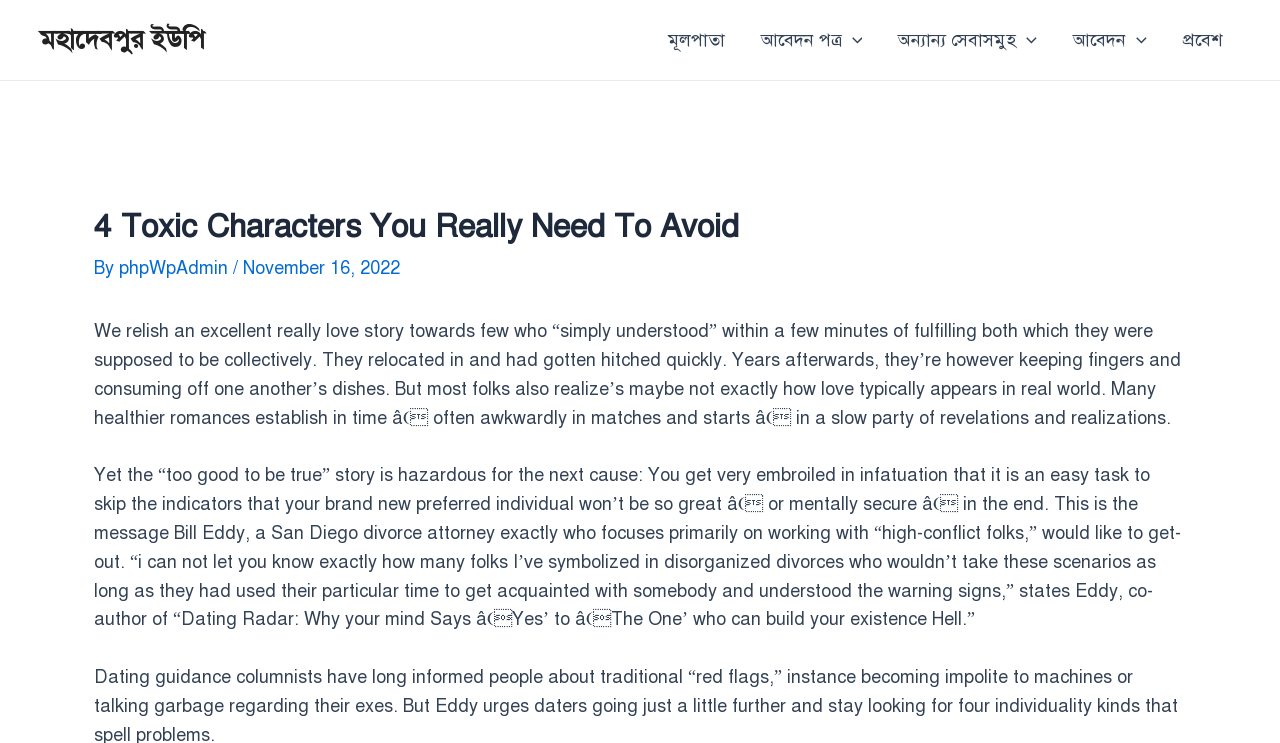Find the bounding box coordinates of the clickable area that will achieve the following instruction: "Click on the 'প্রবেশ' link".

[0.91, 0.0, 0.969, 0.108]